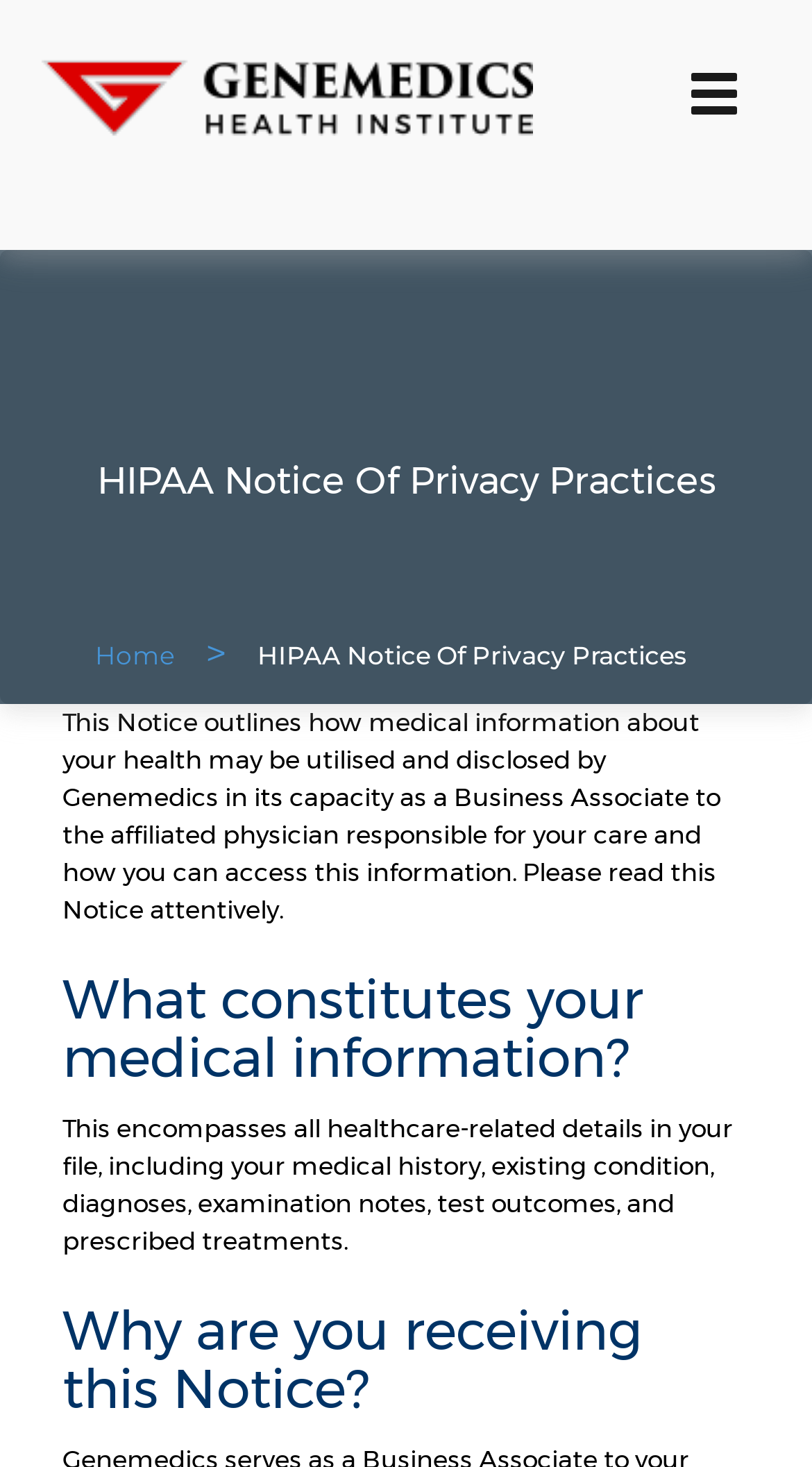How can I access my medical information?
Give a detailed response to the question by analyzing the screenshot.

Although the webpage mentions that users can access their medical information, it does not provide specific details on how to do so. The relevant text only states 'and how you can access this information', but does not provide further instructions or links.